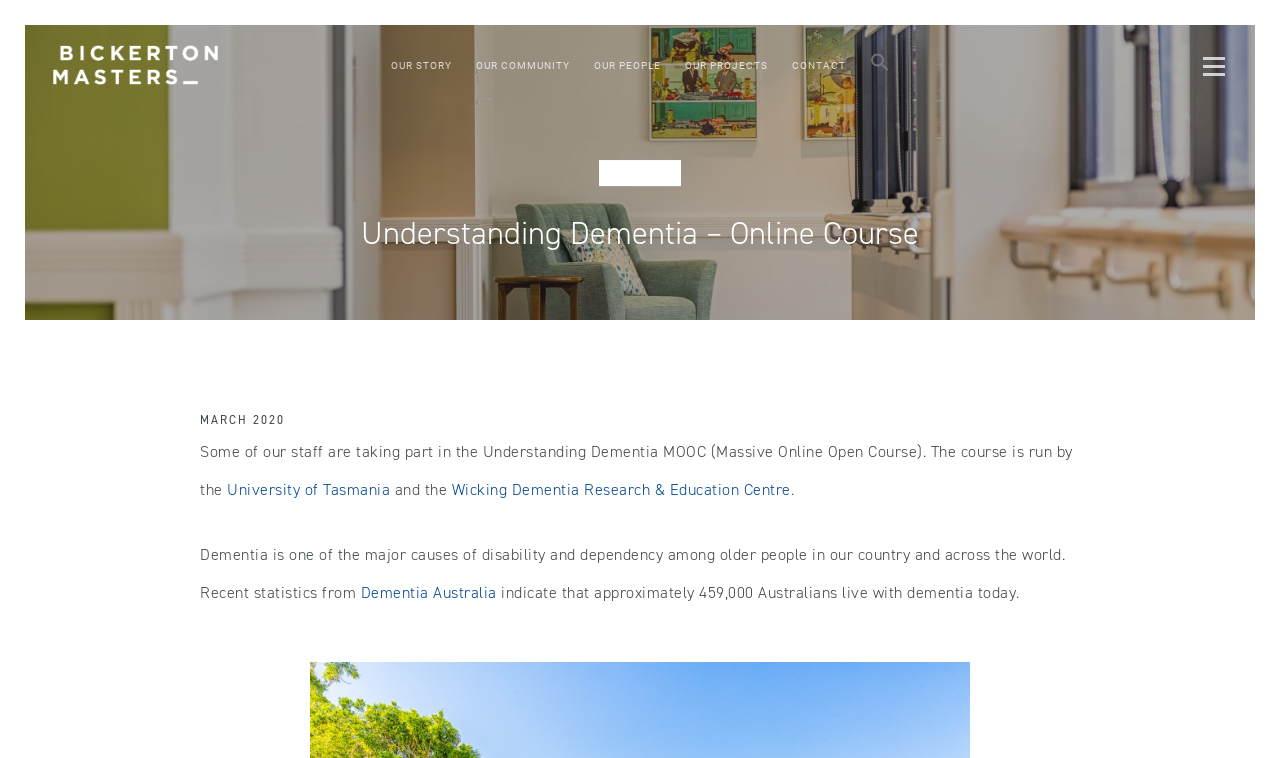Extract the main heading text from the webpage.

Understanding Dementia – Online Course